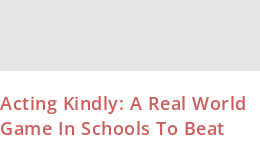Explain the scene depicted in the image, including all details.

The image features the title "Acting Kindly: A Real World Game In Schools To Beat Bullying and Encourage Kindness." This initiative seeks to promote compassion and kindness among students, providing educators with tools designed to combat bullying. The engaging and interactive elements of the game are aimed at creating a supportive school environment. The title is presented in a warm, inviting typography that emphasizes the importance of kindness in educational settings. This project aims to inspire positive behaviors and improve school culture through collaborative gameplay and shared experiences.